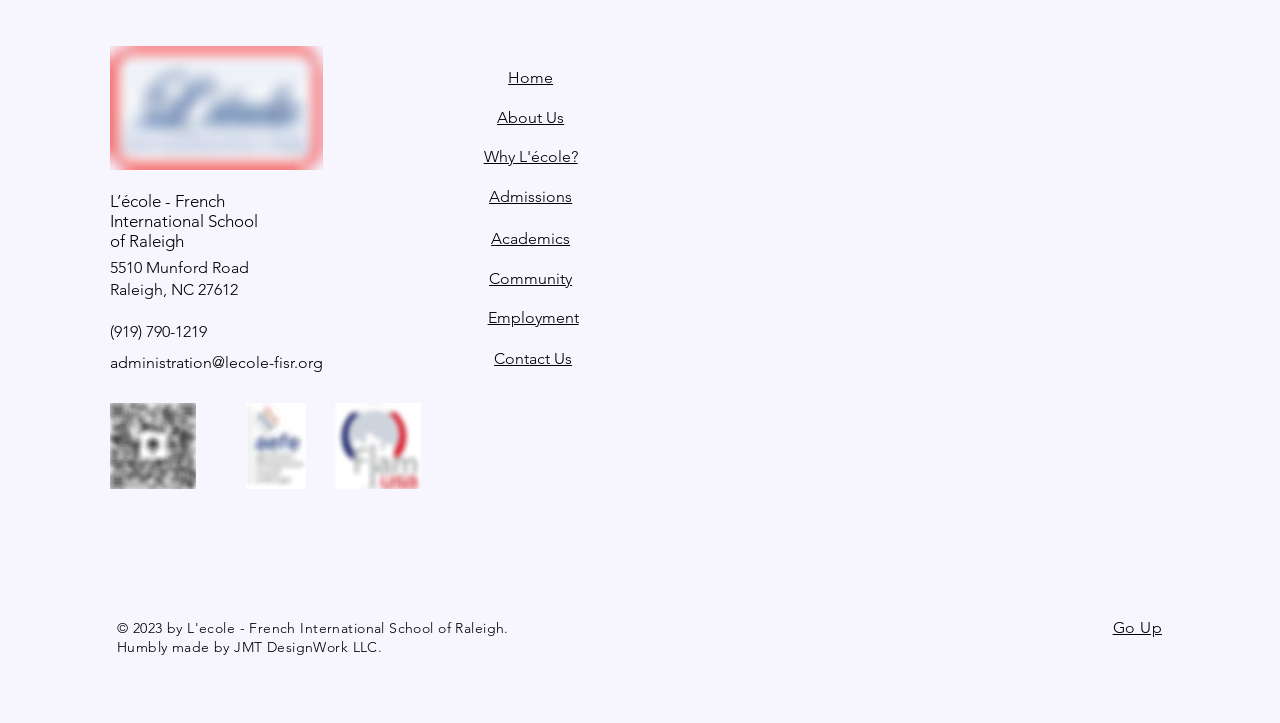Provide the bounding box coordinates for the specified HTML element described in this description: "Academics". The coordinates should be four float numbers ranging from 0 to 1, in the format [left, top, right, bottom].

[0.384, 0.316, 0.445, 0.343]